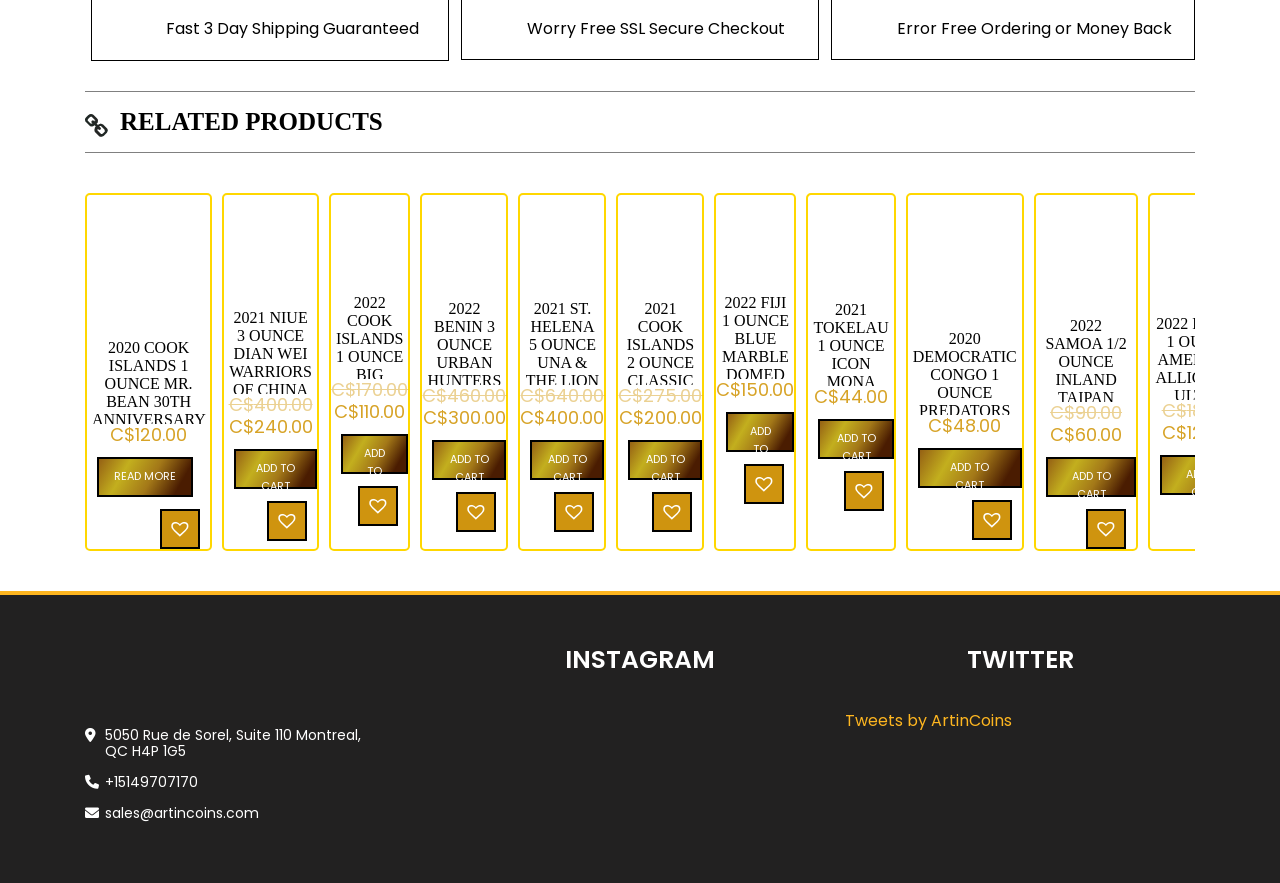Based on the image, provide a detailed response to the question:
What is the function of the 'Add to Wishlist' button?

The 'Add to Wishlist' button is located next to each product, and its purpose is to allow users to add the product to their wishlist, which is a common feature in e-commerce websites. This allows users to save products for later consideration or purchase.